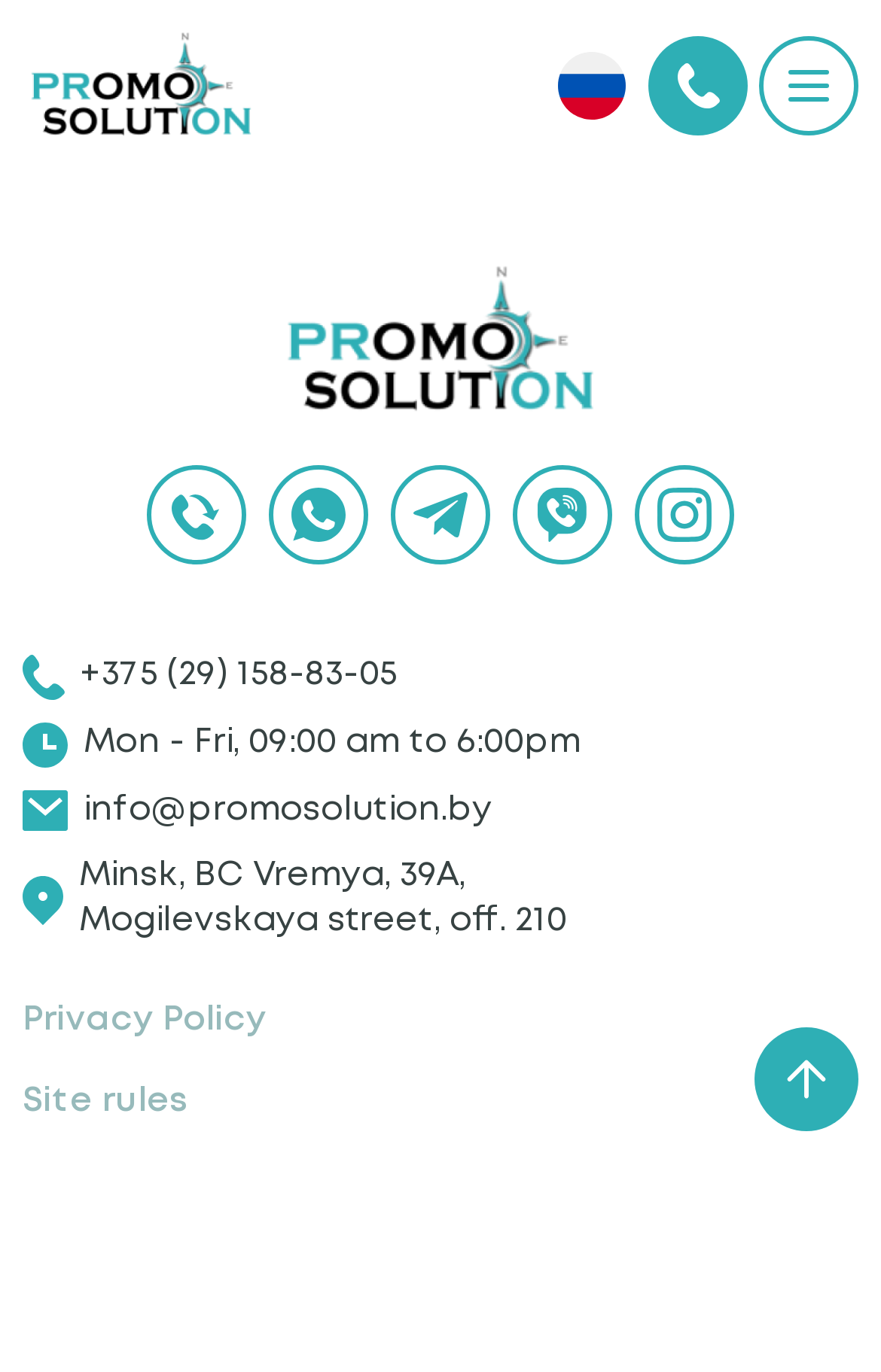What is the address?
Answer the question with a single word or phrase by looking at the picture.

Minsk, BC Vremya, 39A